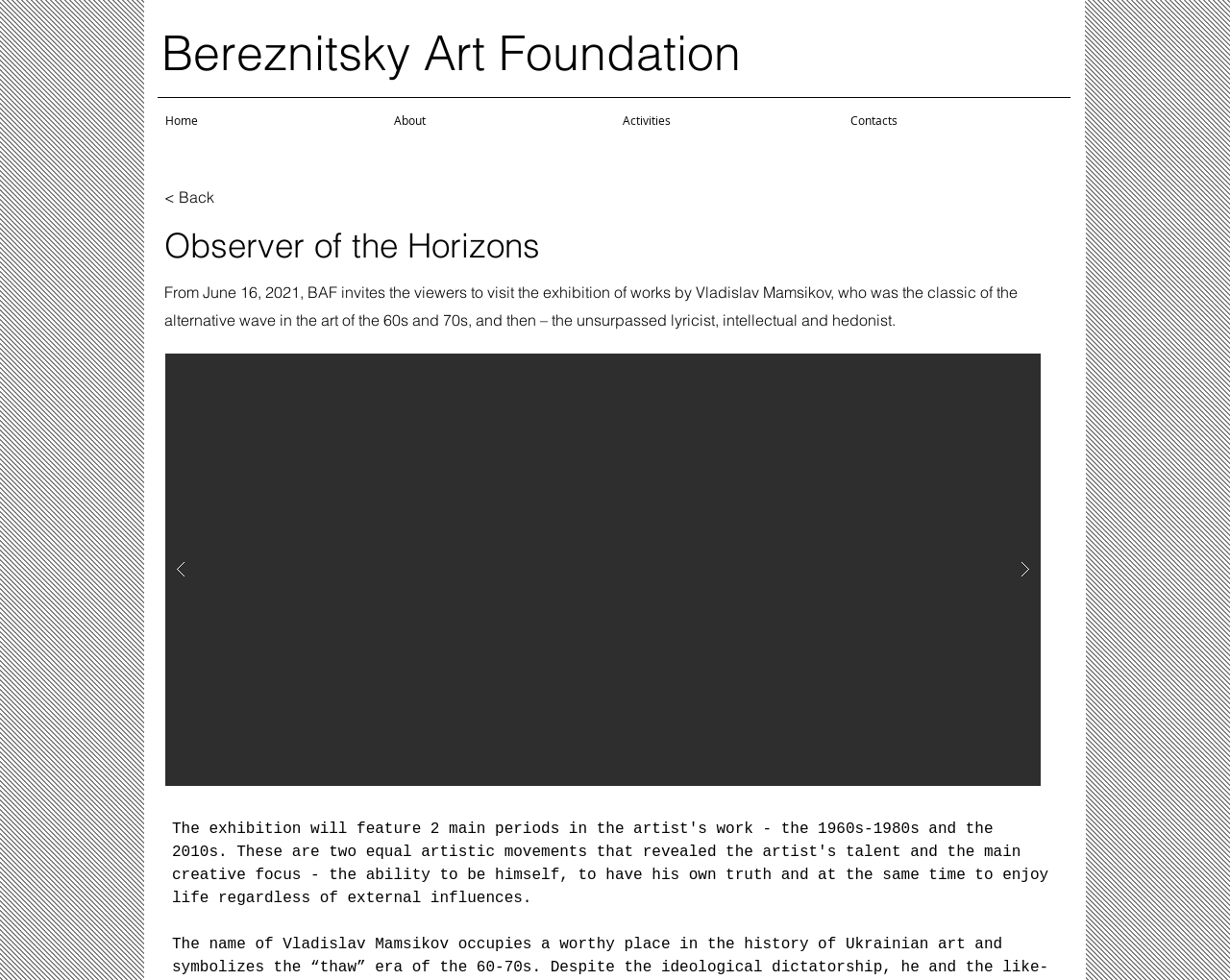Give a one-word or short-phrase answer to the following question: 
What is the name of the art foundation?

Bereznitsky Art Foundation